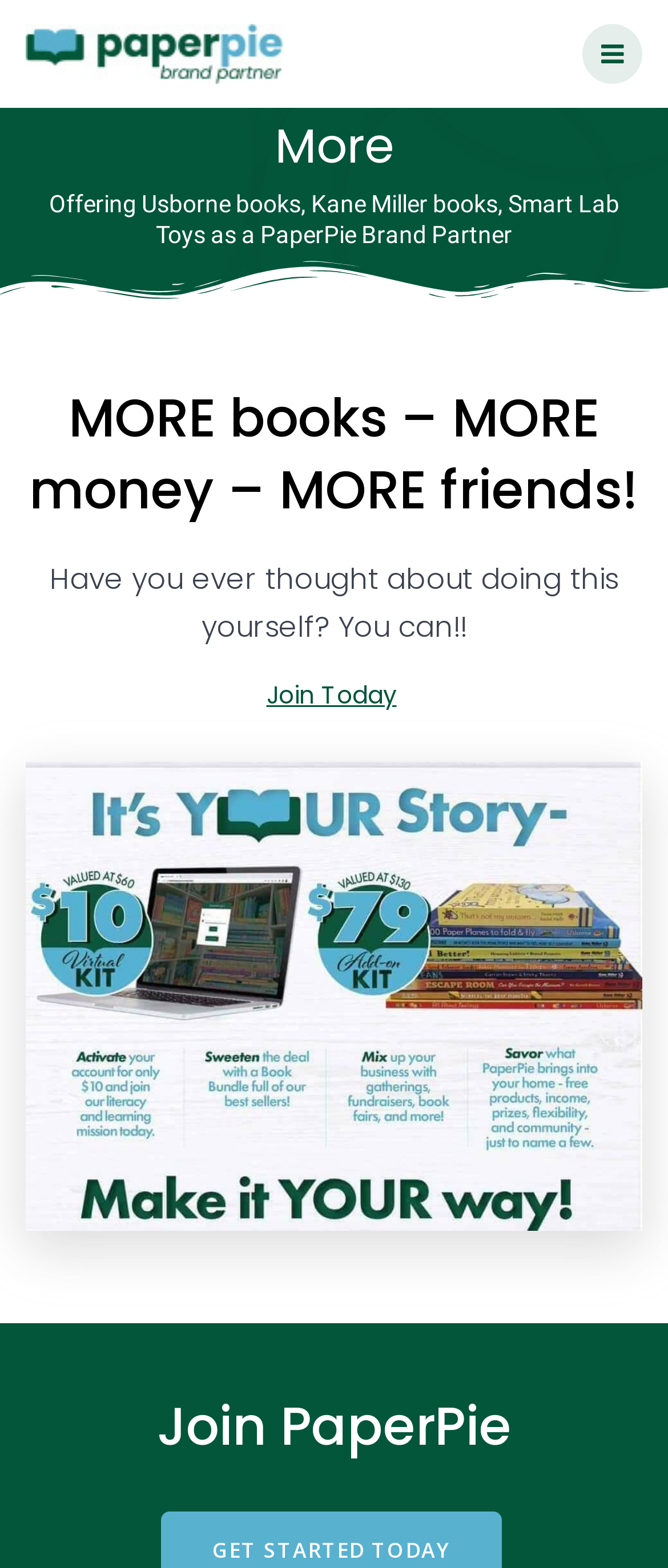Who is the partner of PaperPie?
Using the information from the image, provide a comprehensive answer to the question.

The link element 'EnjoyingBooks.com – Denise Ocker, PaperPie Brand Partner' suggests that Denise Ocker is the partner of PaperPie.